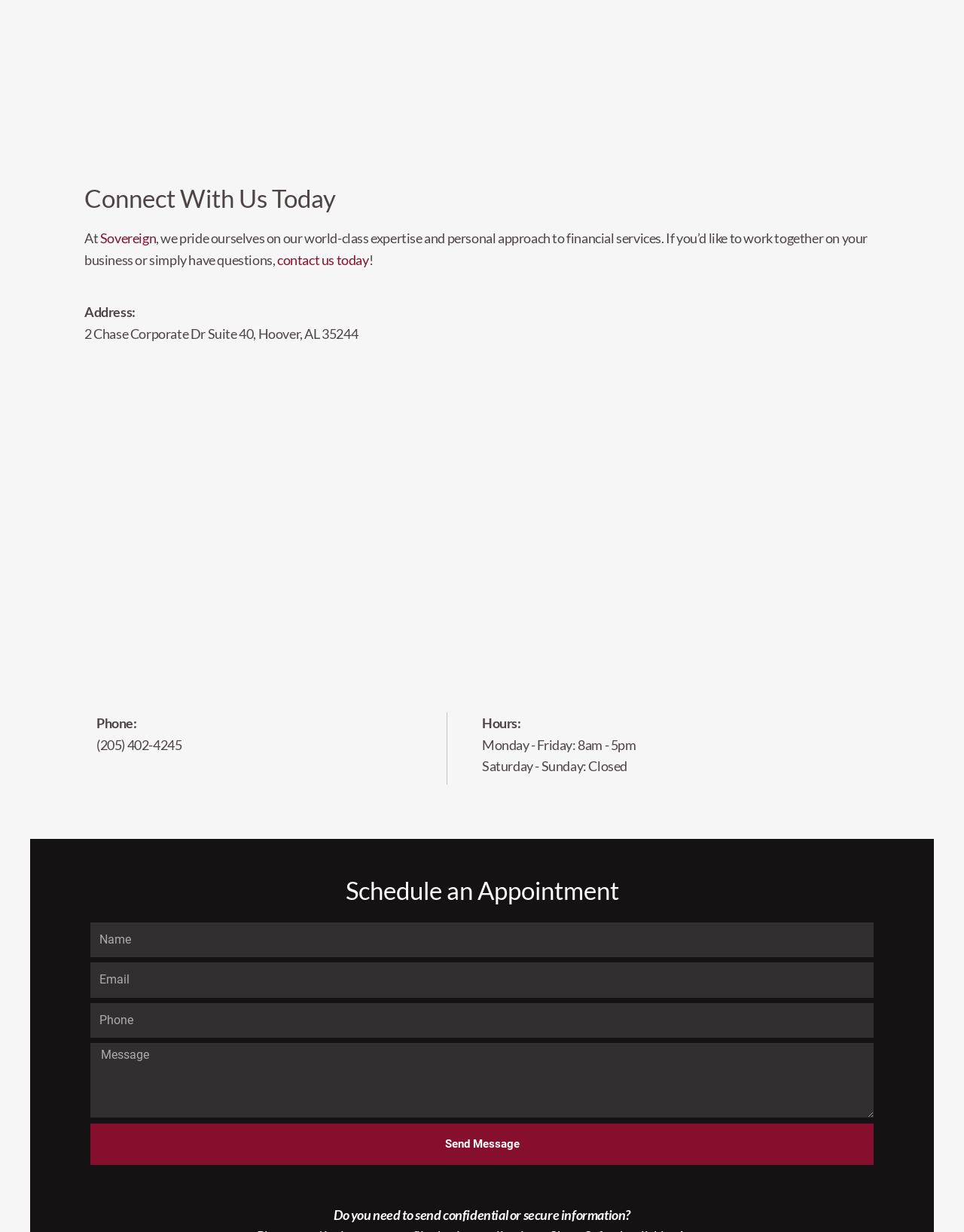What are the business hours of the company?
Please ensure your answer to the question is detailed and covers all necessary aspects.

The business hours are mentioned in the heading 'Hours: Monday - Friday: 8am - 5pm Saturday - Sunday: Closed' on the webpage.